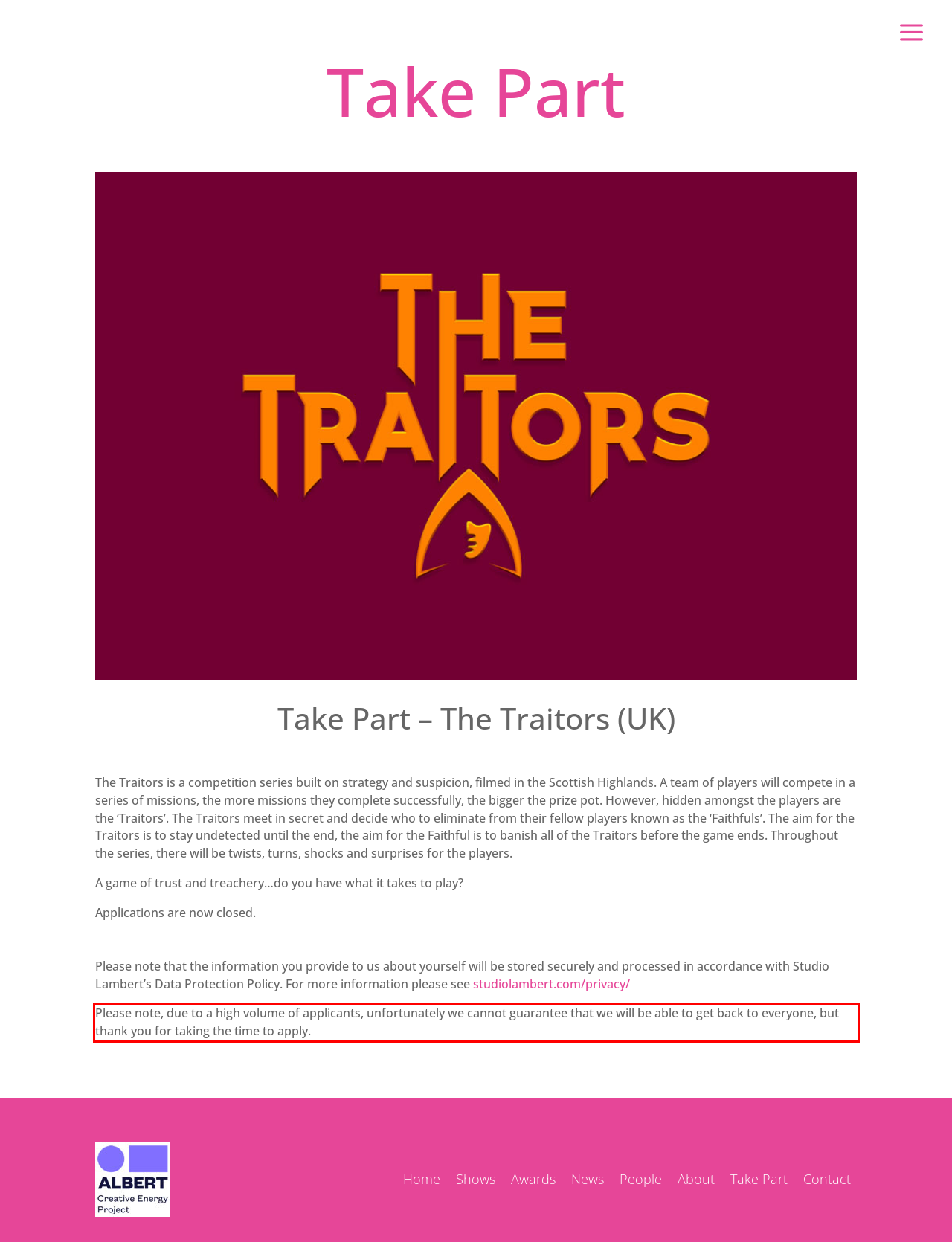Using the provided webpage screenshot, identify and read the text within the red rectangle bounding box.

Please note, due to a high volume of applicants, unfortunately we cannot guarantee that we will be able to get back to everyone, but thank you for taking the time to apply.